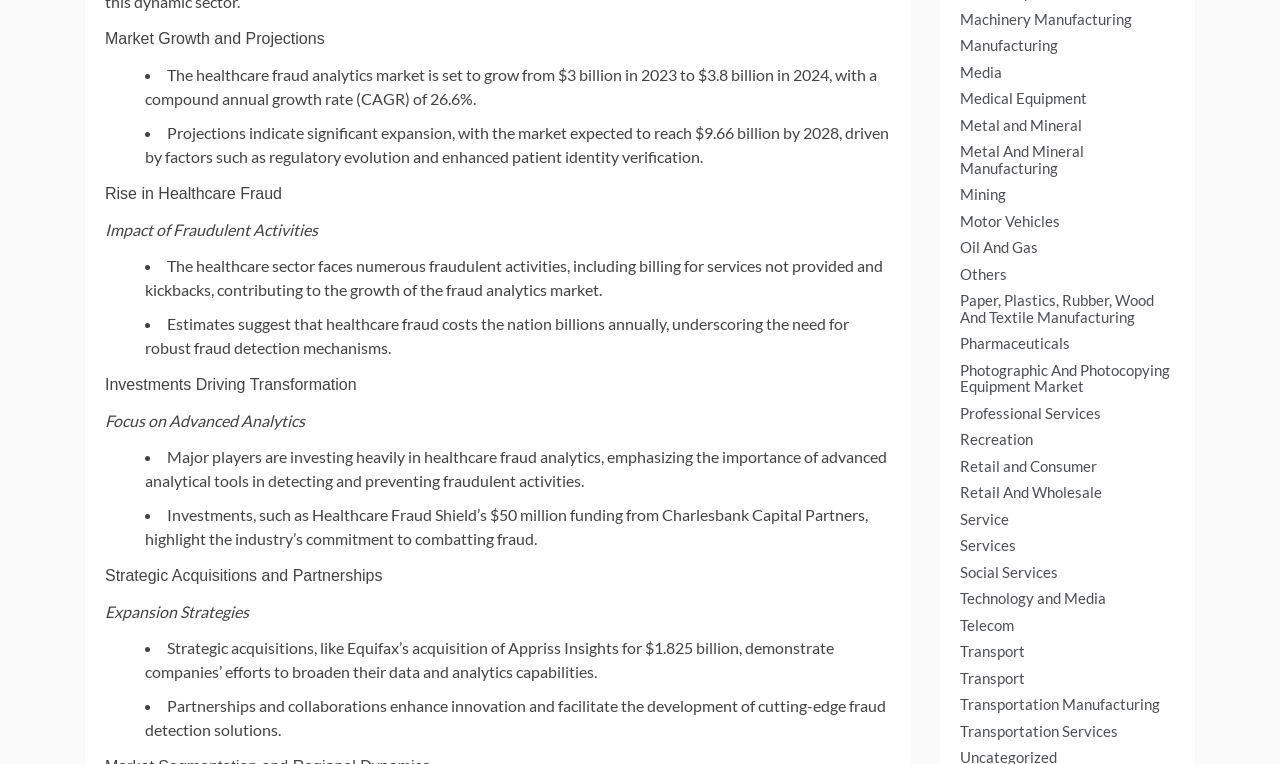Find the coordinates for the bounding box of the element with this description: "Service".

[0.75, 0.668, 0.788, 0.69]